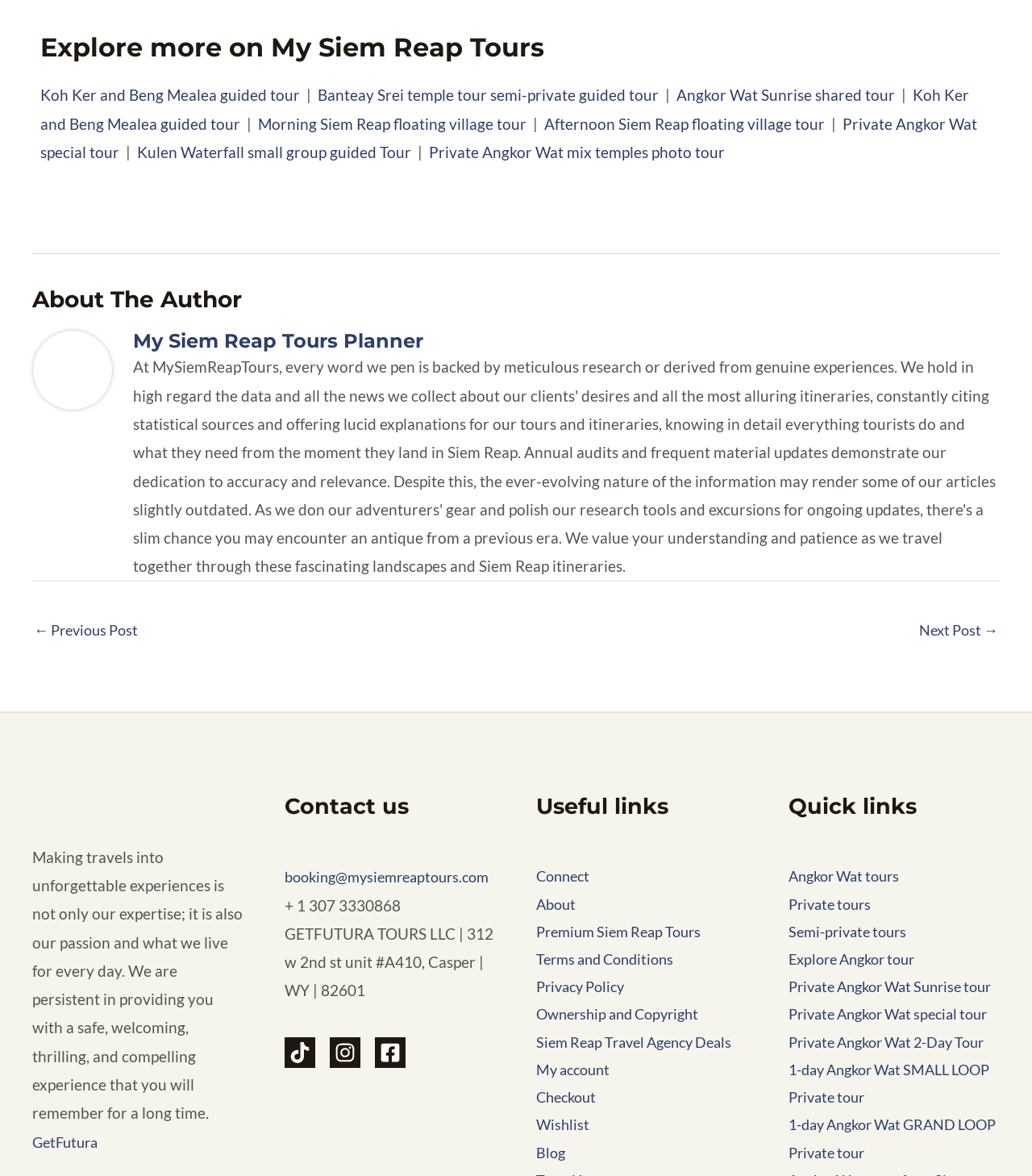Please specify the bounding box coordinates of the clickable section necessary to execute the following command: "Visit the 'My Siem Reap Tours Planner' page".

[0.129, 0.279, 0.969, 0.299]